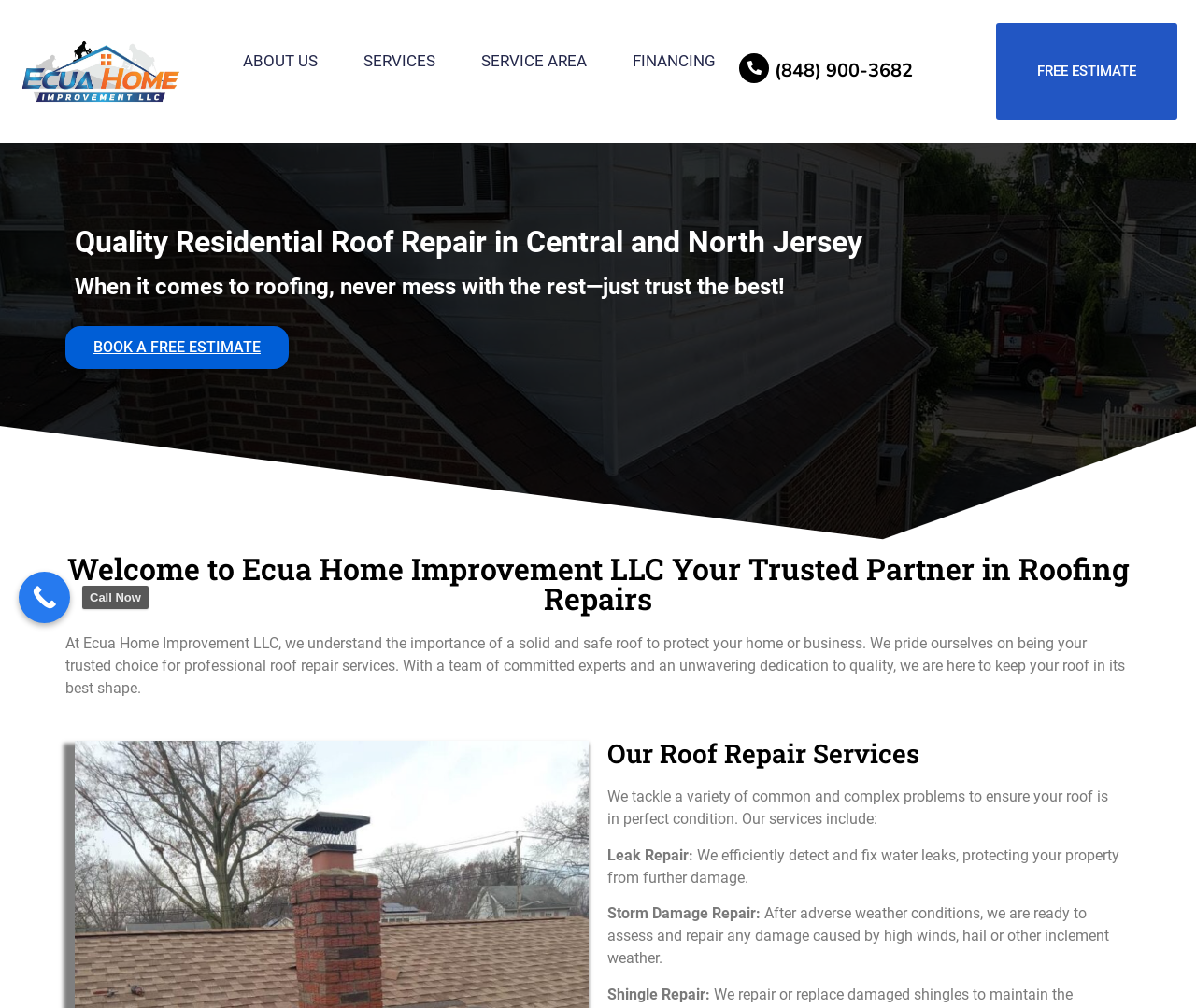Using the element description ABOUT US, predict the bounding box coordinates for the UI element. Provide the coordinates in (top-left x, top-left y, bottom-right x, bottom-right y) format with values ranging from 0 to 1.

[0.165, 0.048, 0.266, 0.073]